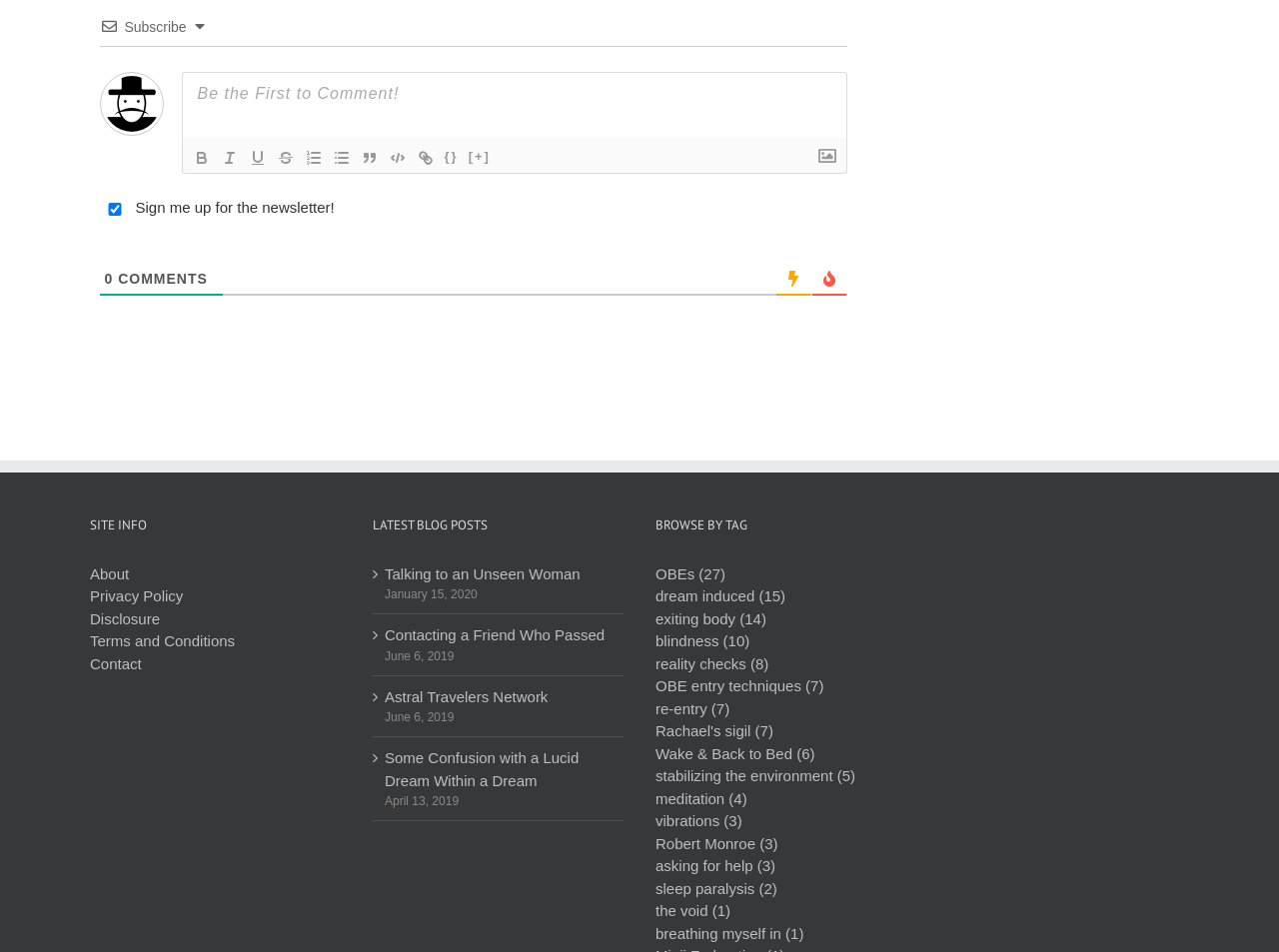What is the category with the most tags?
Refer to the image and answer the question using a single word or phrase.

OBEs